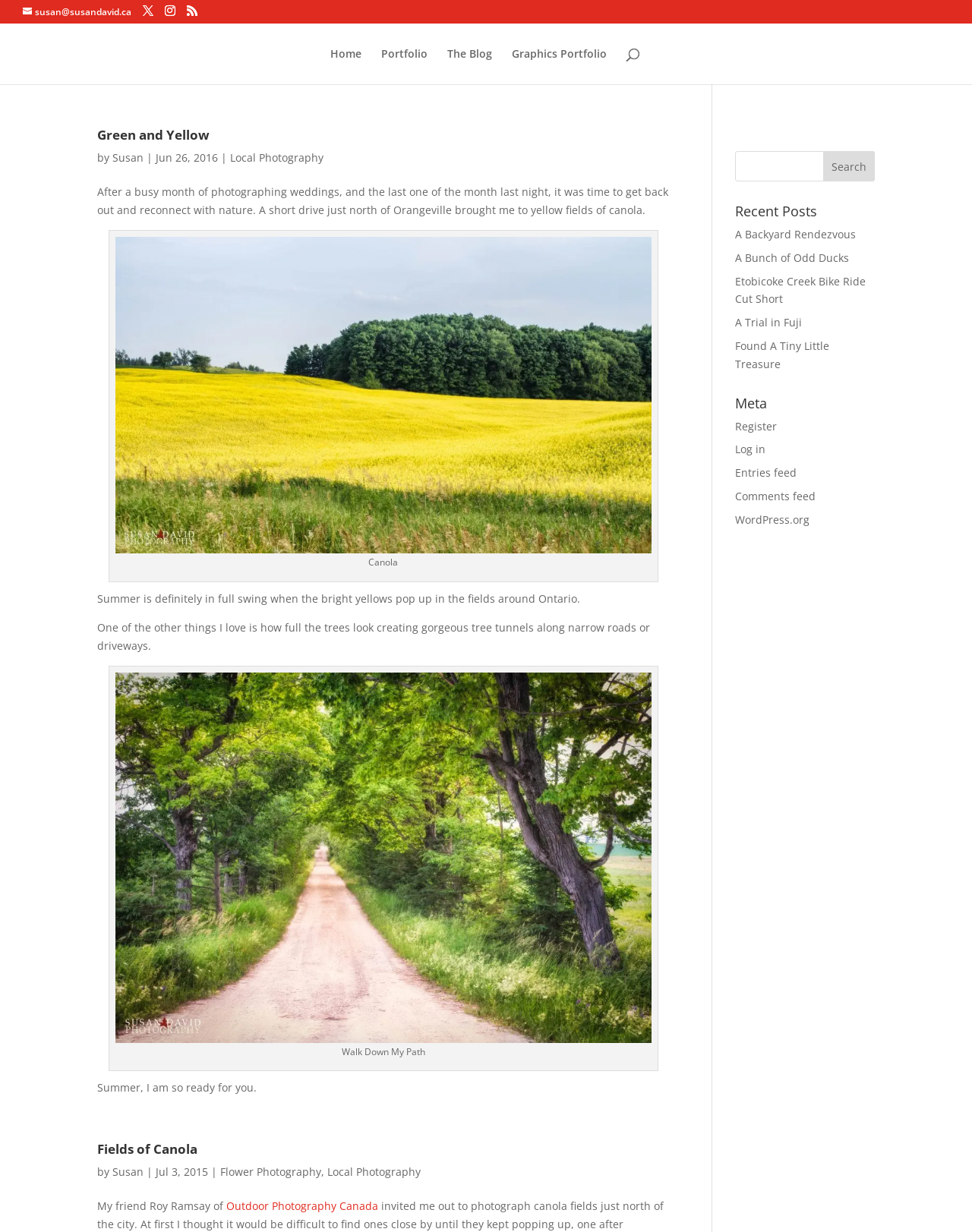Given the element description: "alt="Global Concord Virtual University"", predict the bounding box coordinates of this UI element. The coordinates must be four float numbers between 0 and 1, given as [left, top, right, bottom].

None